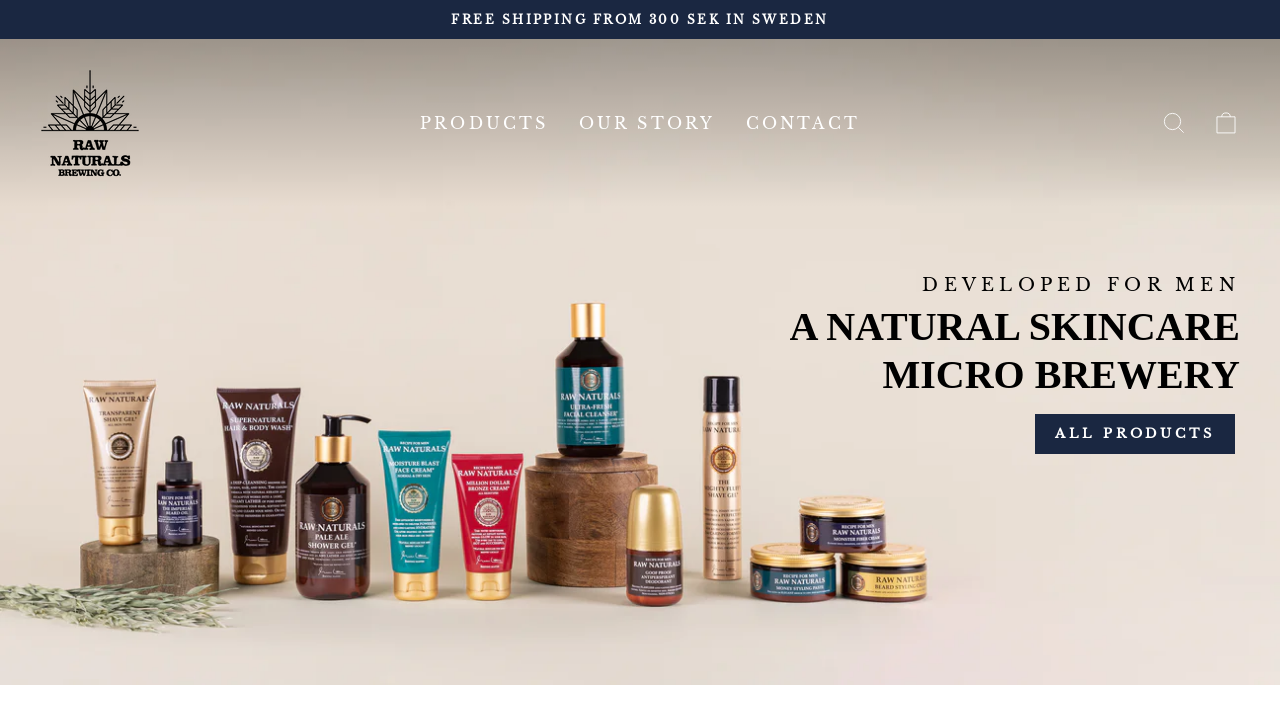What is the target audience for the products?
Examine the image closely and answer the question with as much detail as possible.

I found the information about the target audience by looking at the static text element that says 'DEVELOPED FOR MEN', which suggests that the products are targeted towards men.